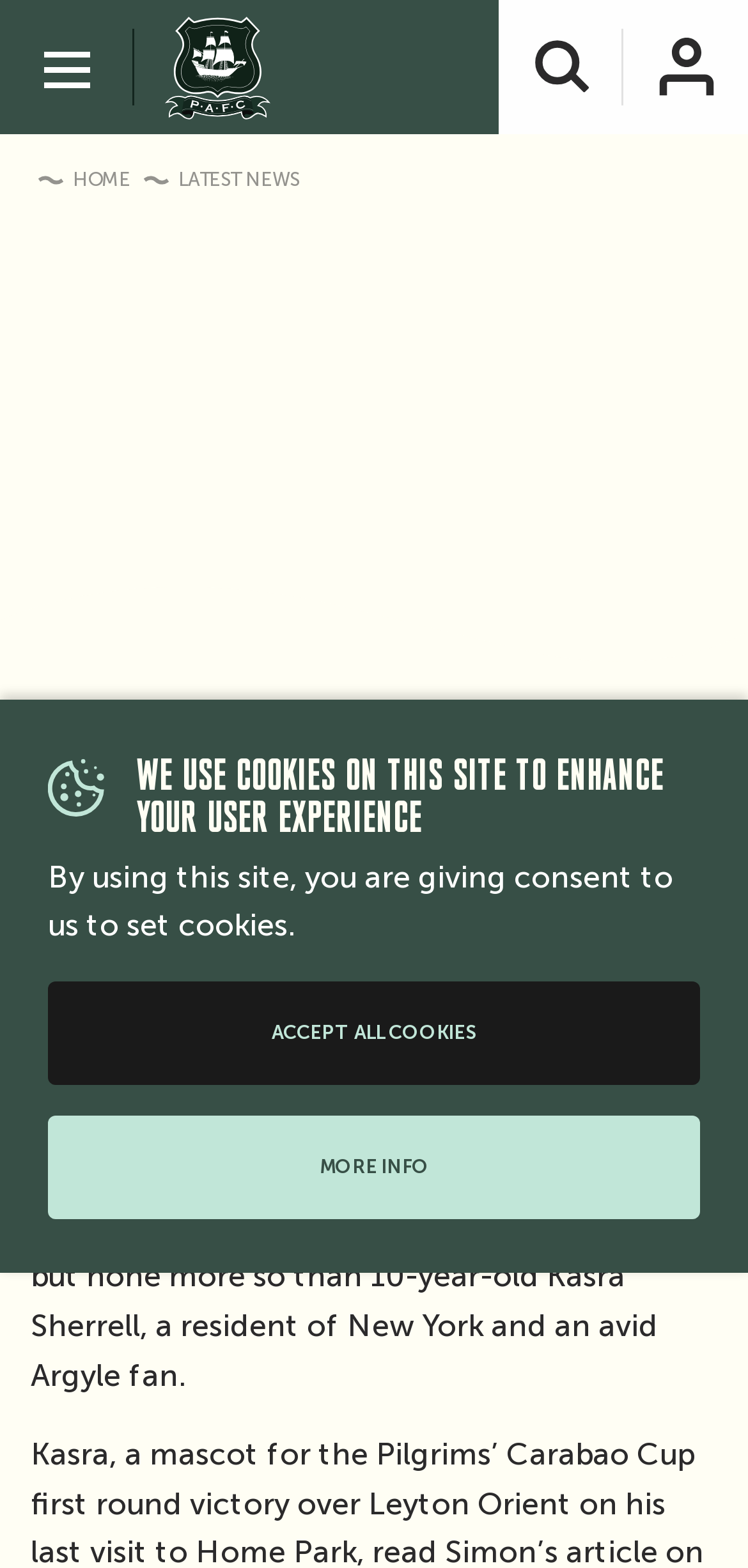Please locate the clickable area by providing the bounding box coordinates to follow this instruction: "Toggle site navigation".

[0.0, 0.0, 0.179, 0.086]